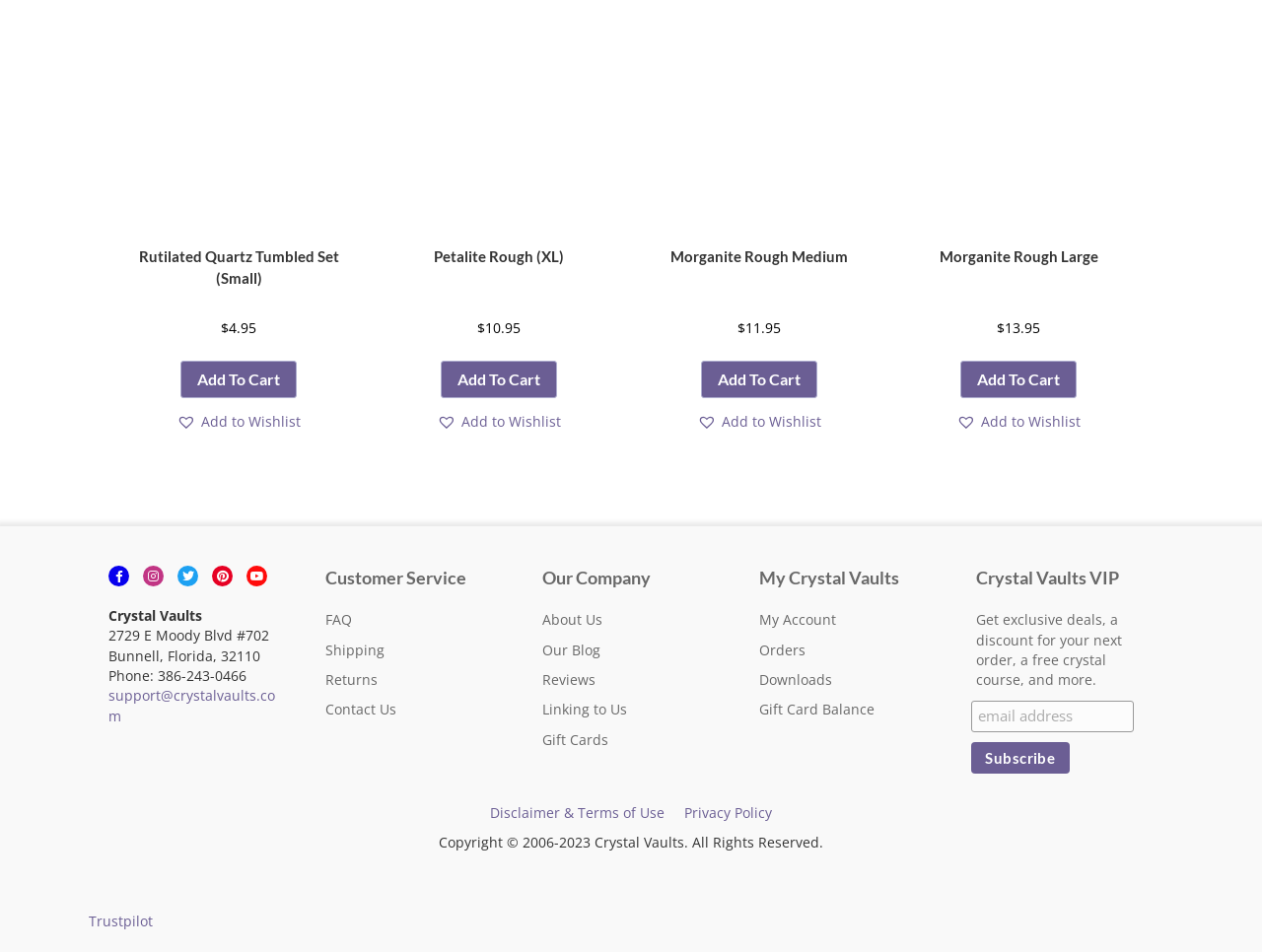What is the purpose of the 'Add to Wishlist' button? From the image, respond with a single word or brief phrase.

To add a product to a wishlist